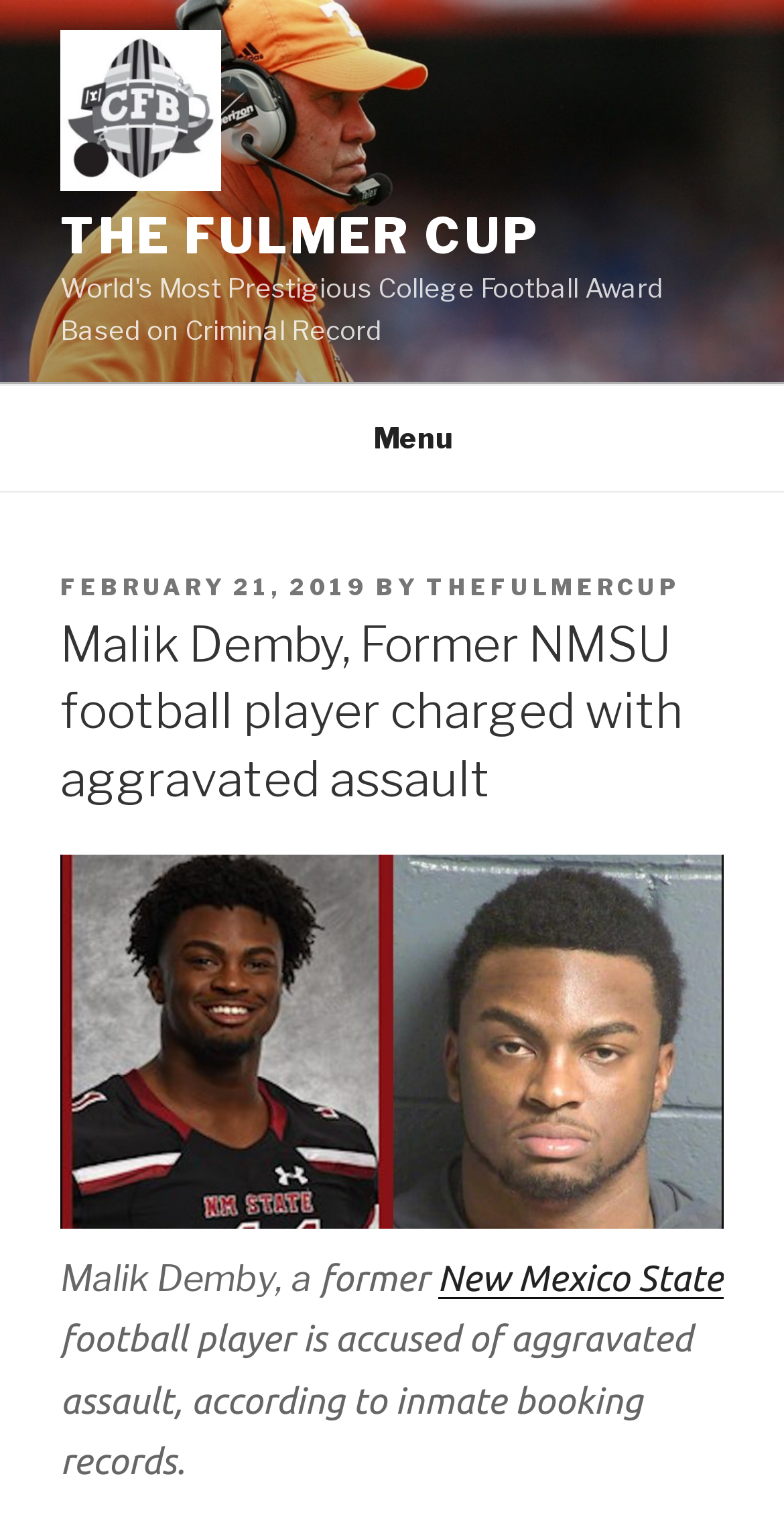What is the name of the university?
Examine the screenshot and reply with a single word or phrase.

New Mexico State